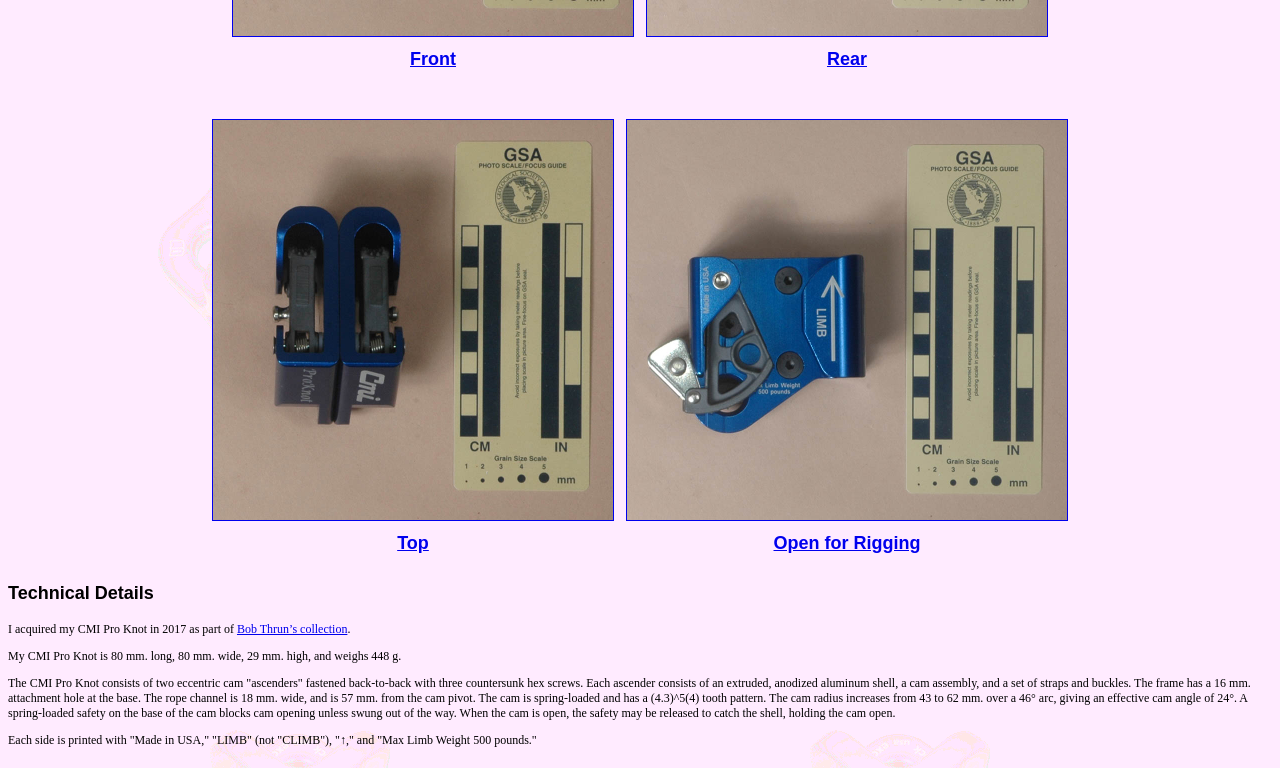Locate and provide the bounding box coordinates for the HTML element that matches this description: "Home".

None